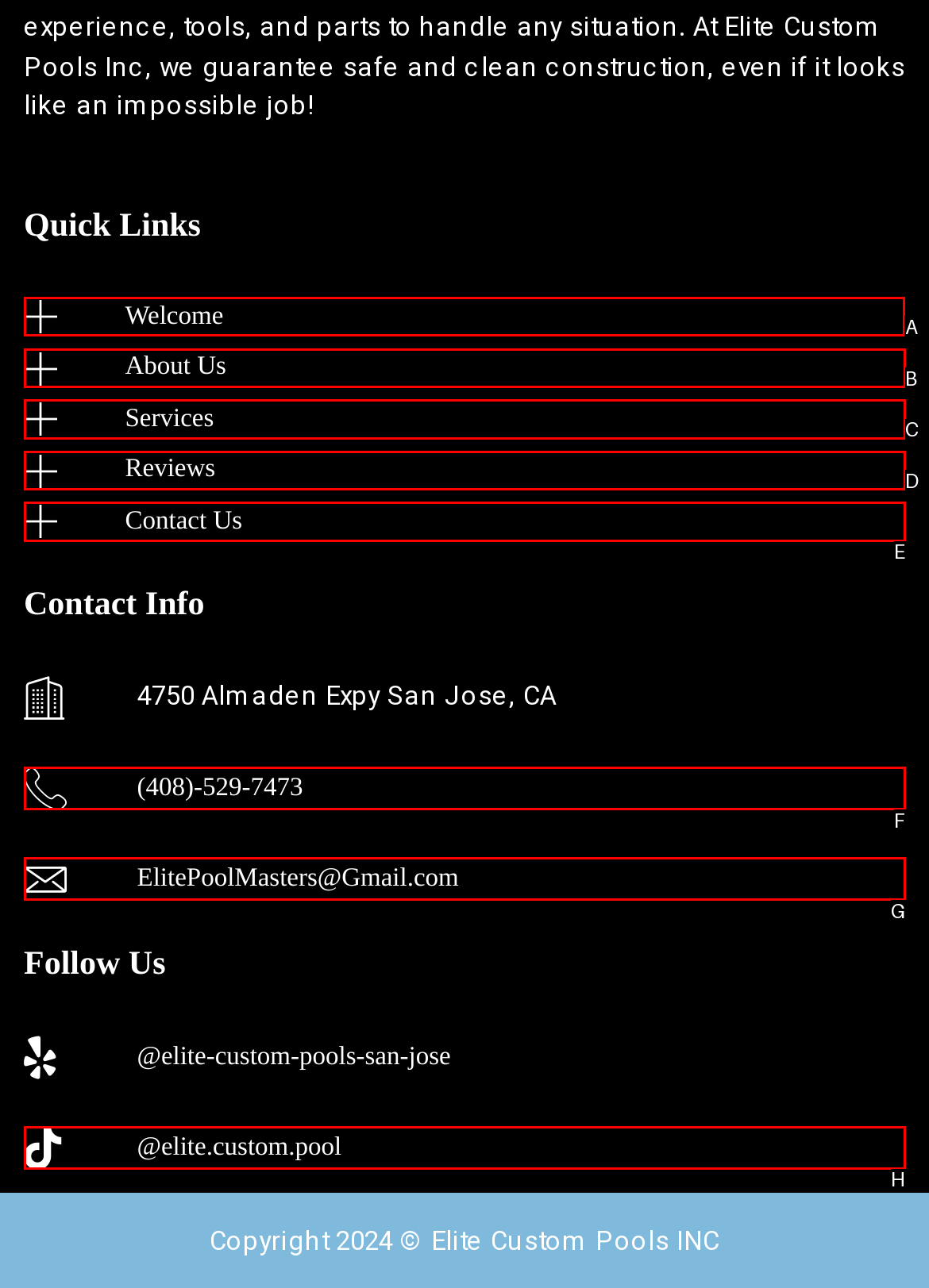Choose the correct UI element to click for this task: Click on Welcome Answer using the letter from the given choices.

A